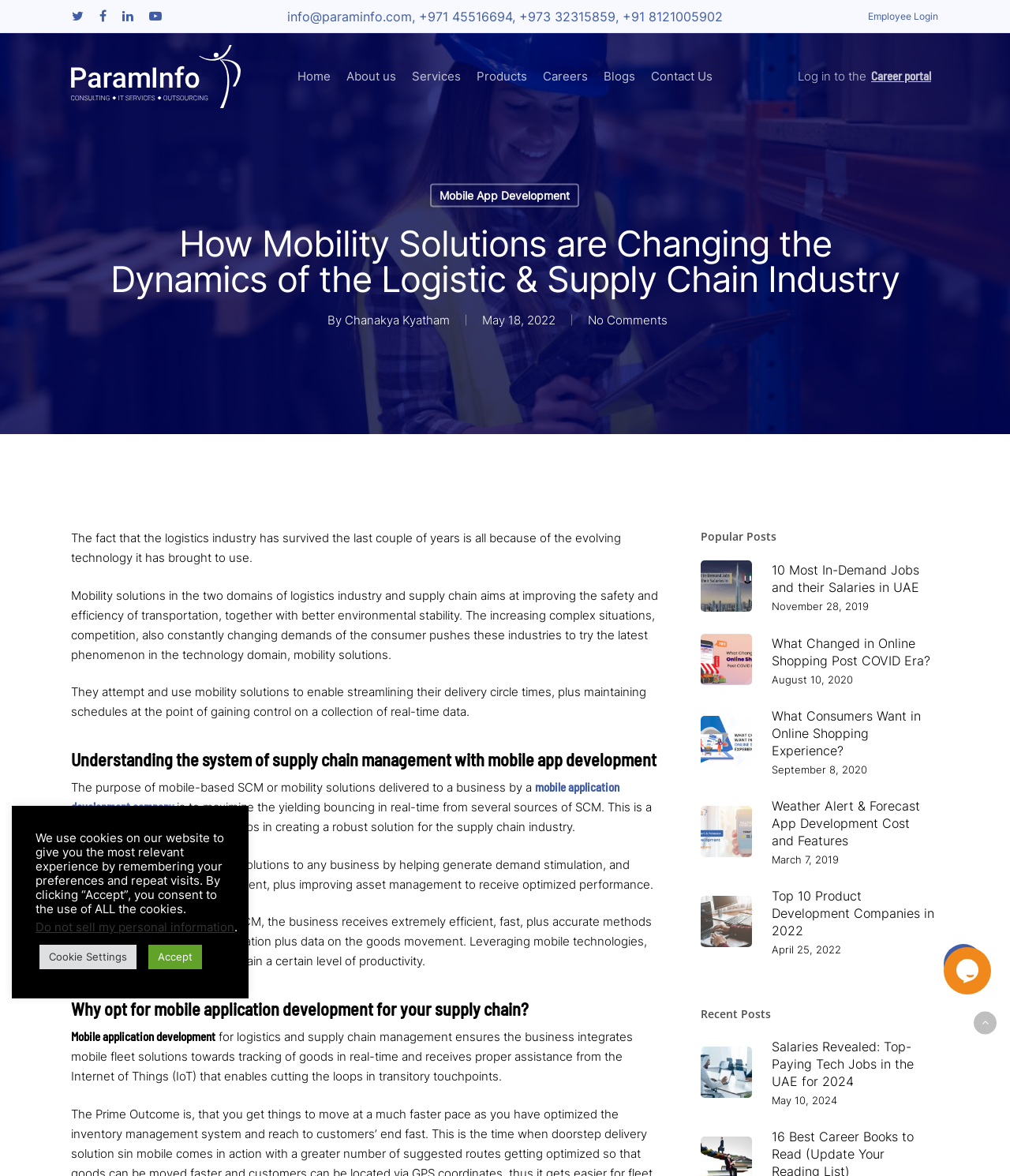Identify the bounding box coordinates of the region that should be clicked to execute the following instruction: "Click the Career portal link".

[0.858, 0.059, 0.922, 0.072]